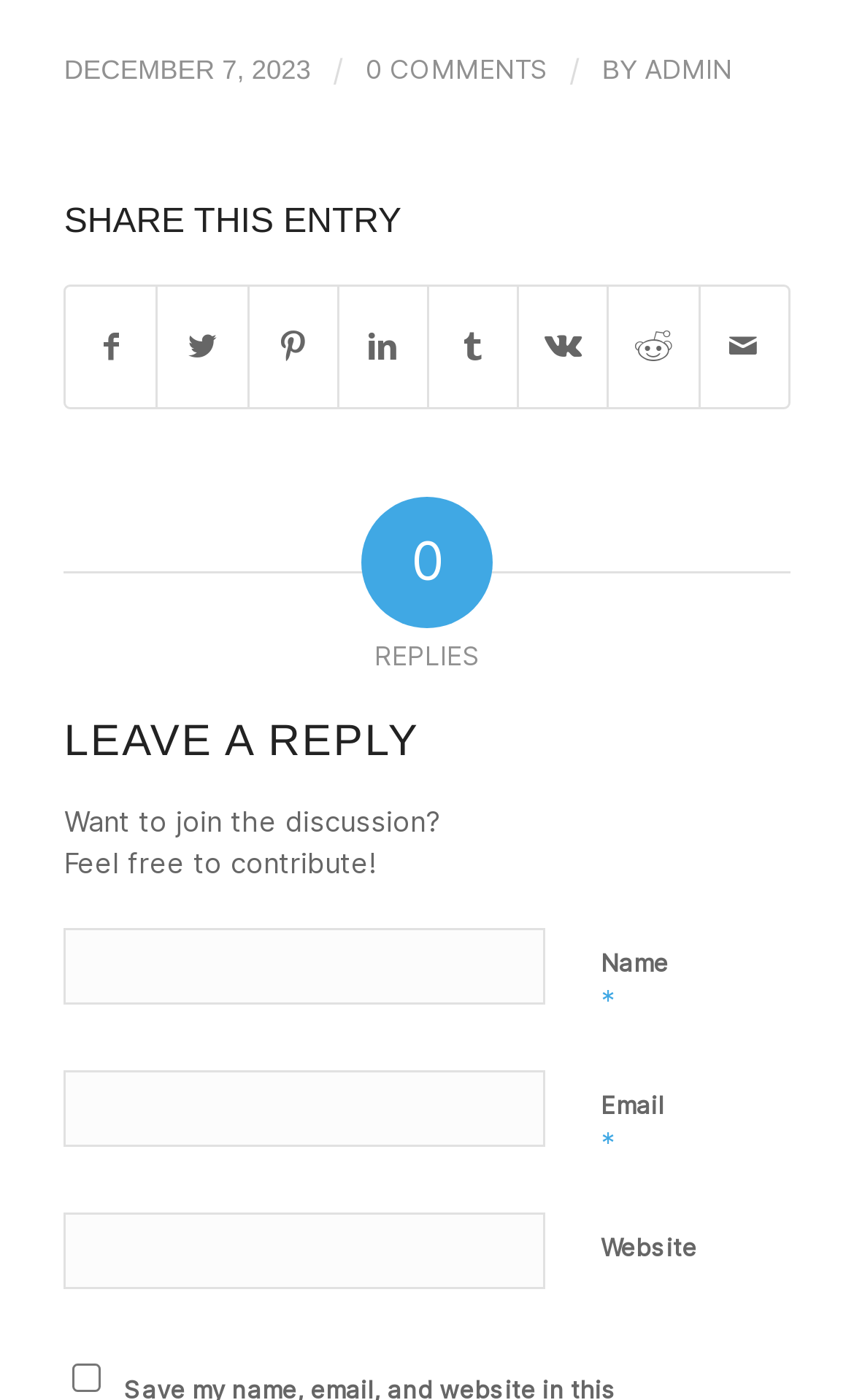Bounding box coordinates are to be given in the format (top-left x, top-left y, bottom-right x, bottom-right y). All values must be floating point numbers between 0 and 1. Provide the bounding box coordinate for the UI element described as: parent_node: TOGGLE NAVIGATION

None